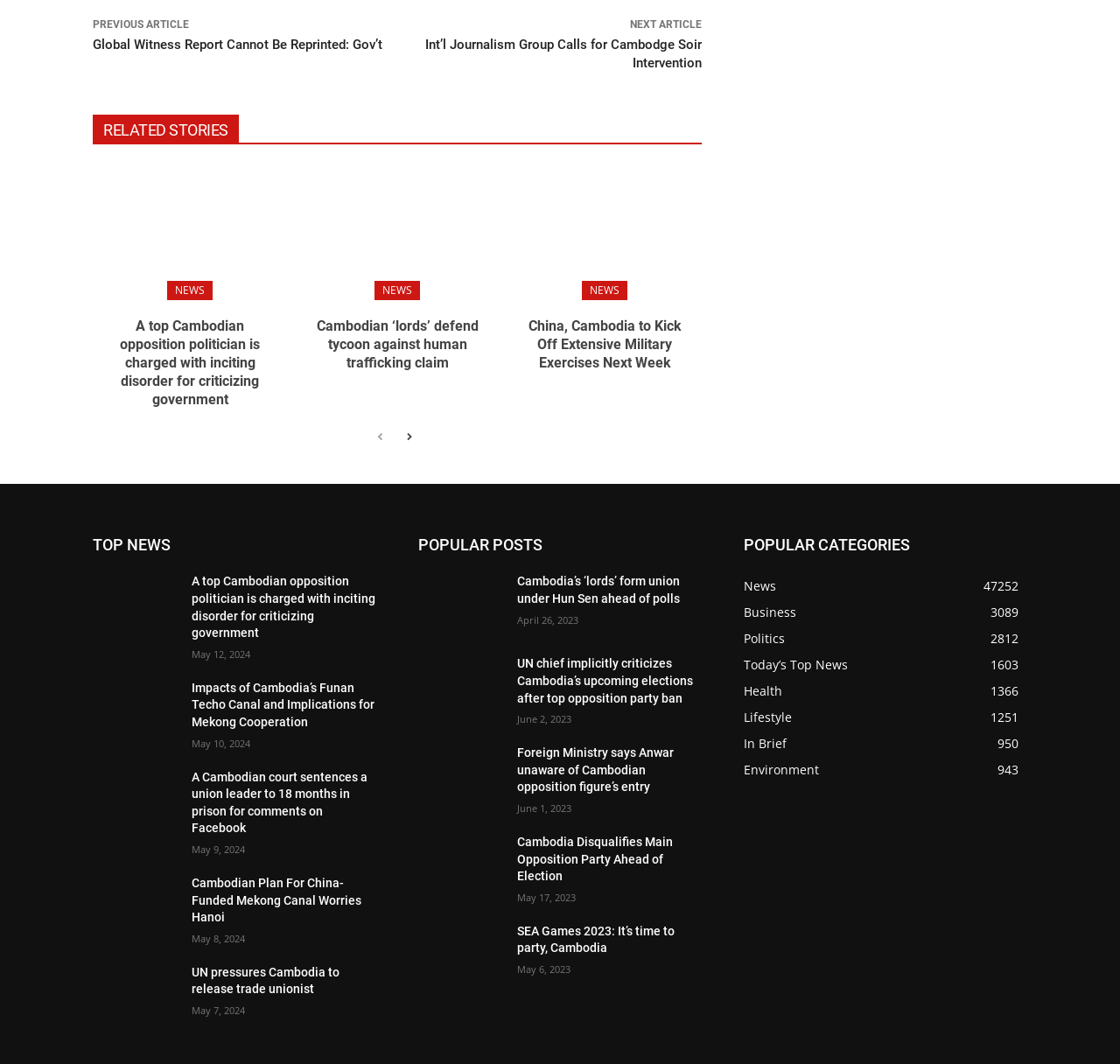Determine the bounding box coordinates of the clickable region to carry out the instruction: "View 'RELATED STORIES'".

[0.083, 0.108, 0.627, 0.136]